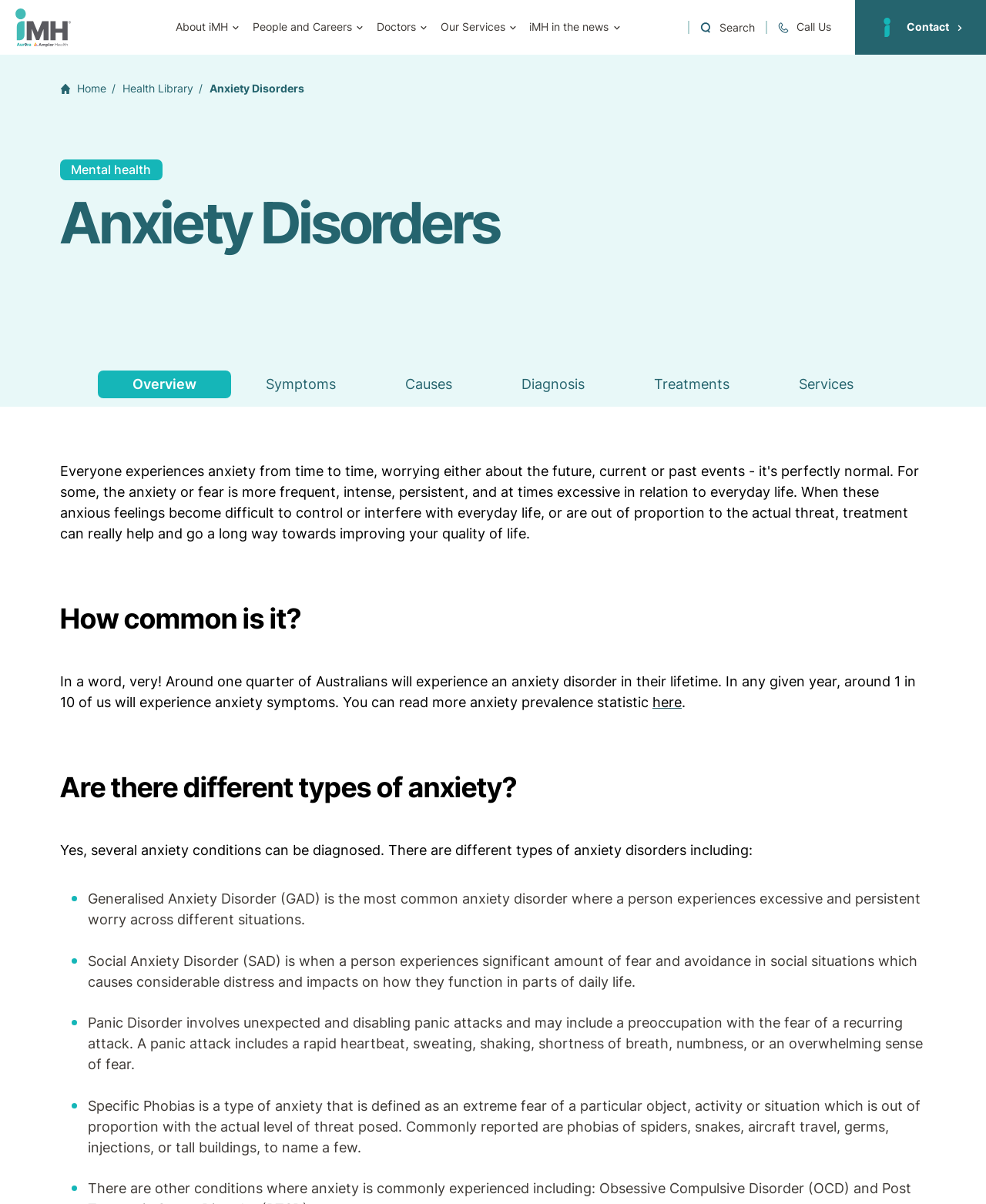Provide an in-depth description of the elements and layout of the webpage.

This webpage is about anxiety disorders, specifically on the website of iMH (Institute of Mental Health). At the top left corner, there is a hospital logo, and next to it, there are several navigation links, including "About iMH", "People and Careers", "Doctors", "Our Services", and "iMH in the news". Each of these links has a small icon beside it.

On the top right corner, there is a search button and a call-to-action link to call the hospital. Below these elements, there is a main navigation menu with links to "Contact", "Home", "Health Library", and "Mental health". The current page is highlighted as "Anxiety Disorders".

The main content of the page is divided into several sections. The first section has a heading "Anxiety Disorders" and a brief introduction to the topic. Below this, there is a tab list with links to different subtopics, including "Overview", "Symptoms", "Causes", "Diagnosis", "Treatments", and "Services".

The next section has a heading "How common is it?" and provides some statistics about the prevalence of anxiety disorders in Australia. There is also a link to read more about anxiety prevalence statistics.

The following section has a heading "Are there different types of anxiety?" and lists several types of anxiety disorders, including Generalised Anxiety Disorder, Social Anxiety Disorder, Panic Disorder, and Specific Phobias. Each type is described in a brief paragraph, and there are bullet points to highlight the different types.